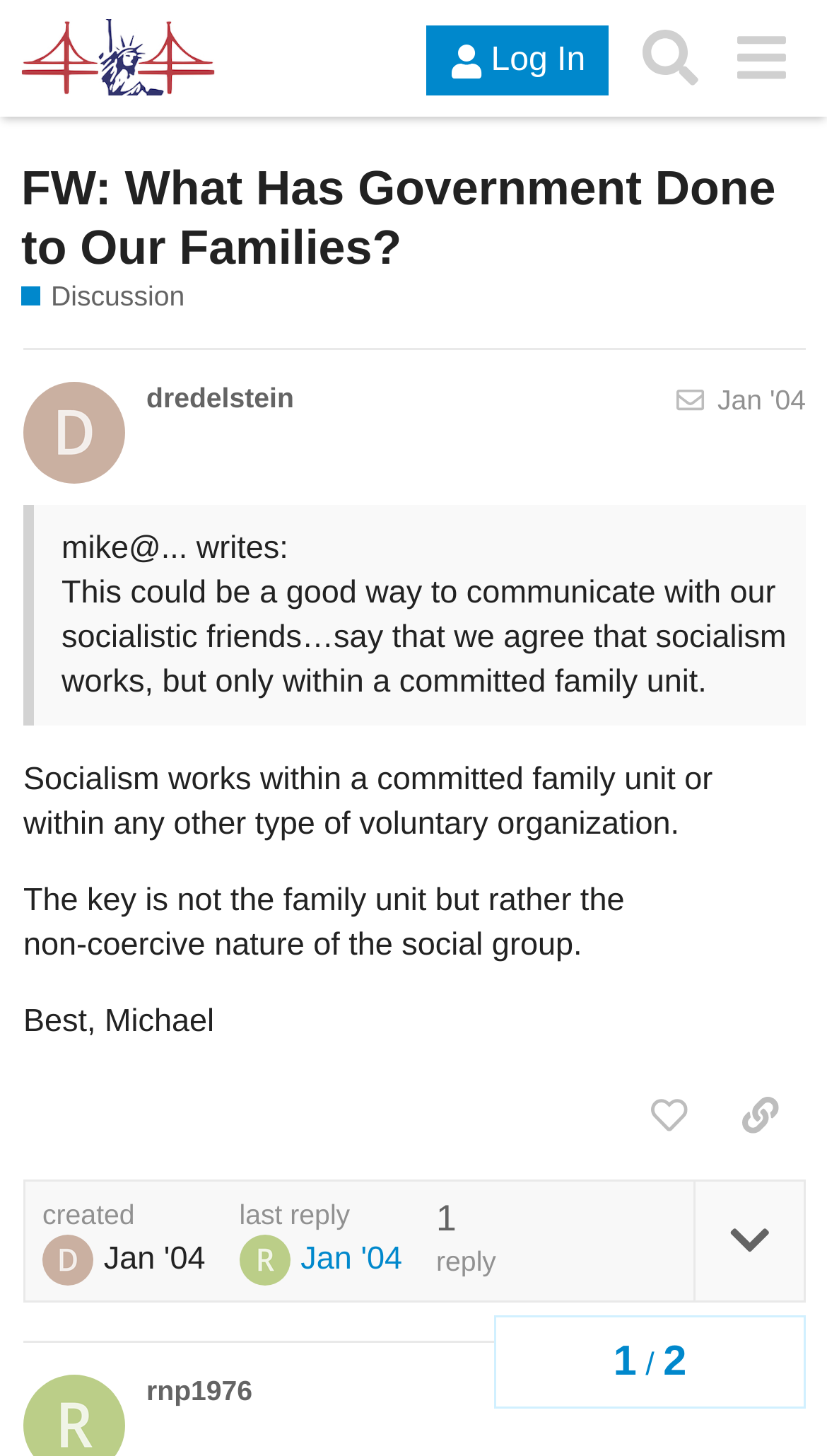Identify and provide the main heading of the webpage.

FW: What Has Government Done to Our Families?